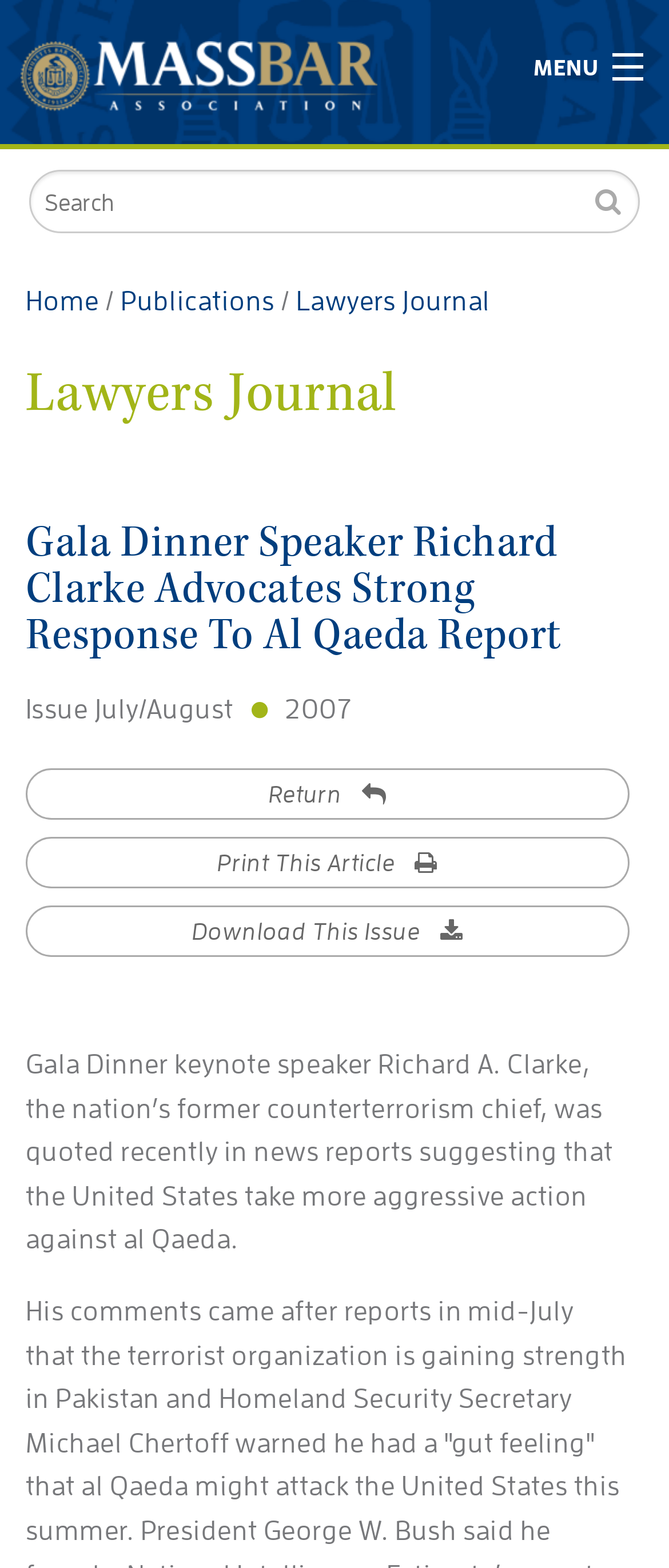Determine the bounding box coordinates of the element that should be clicked to execute the following command: "Go to MBA News".

[0.041, 0.091, 0.225, 0.171]